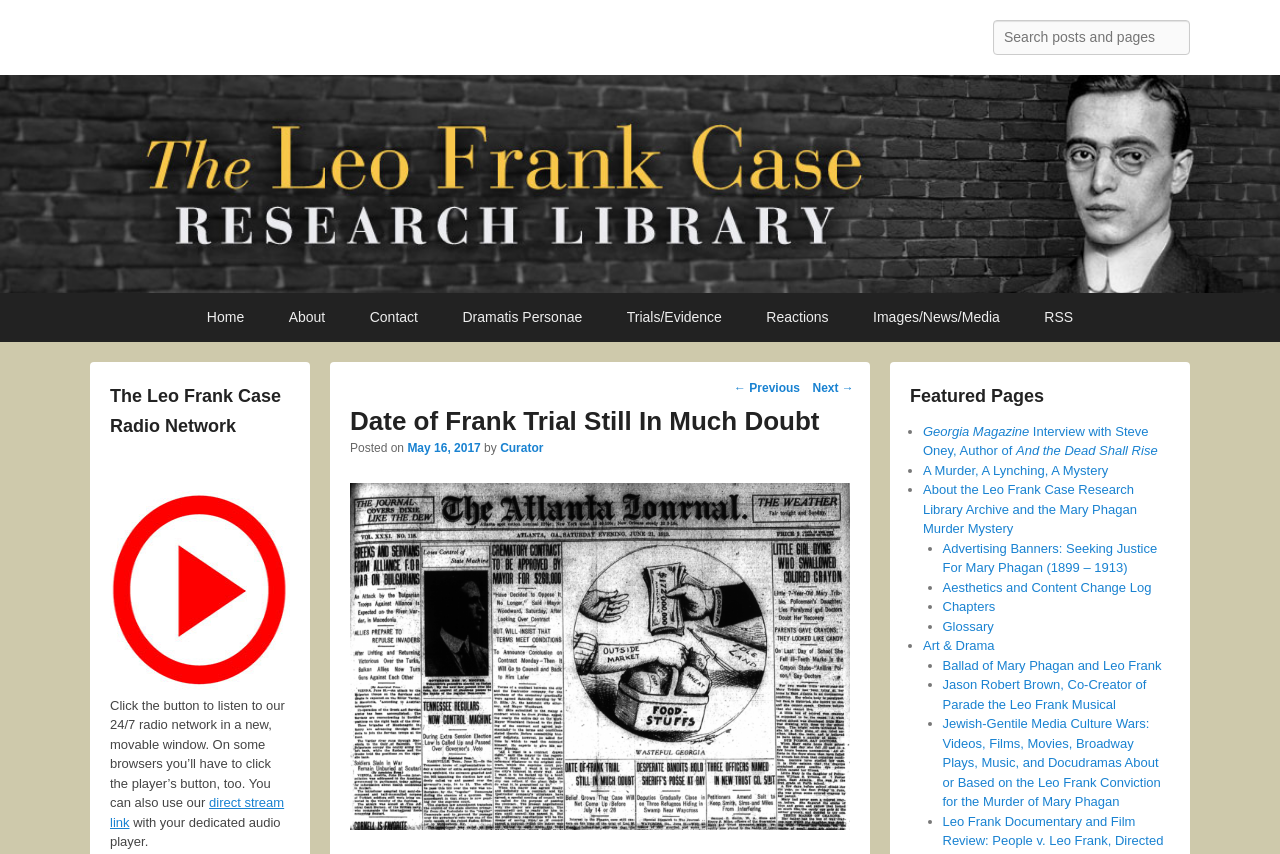Locate the bounding box coordinates of the clickable region necessary to complete the following instruction: "Listen to the radio network". Provide the coordinates in the format of four float numbers between 0 and 1, i.e., [left, top, right, bottom].

[0.086, 0.794, 0.227, 0.812]